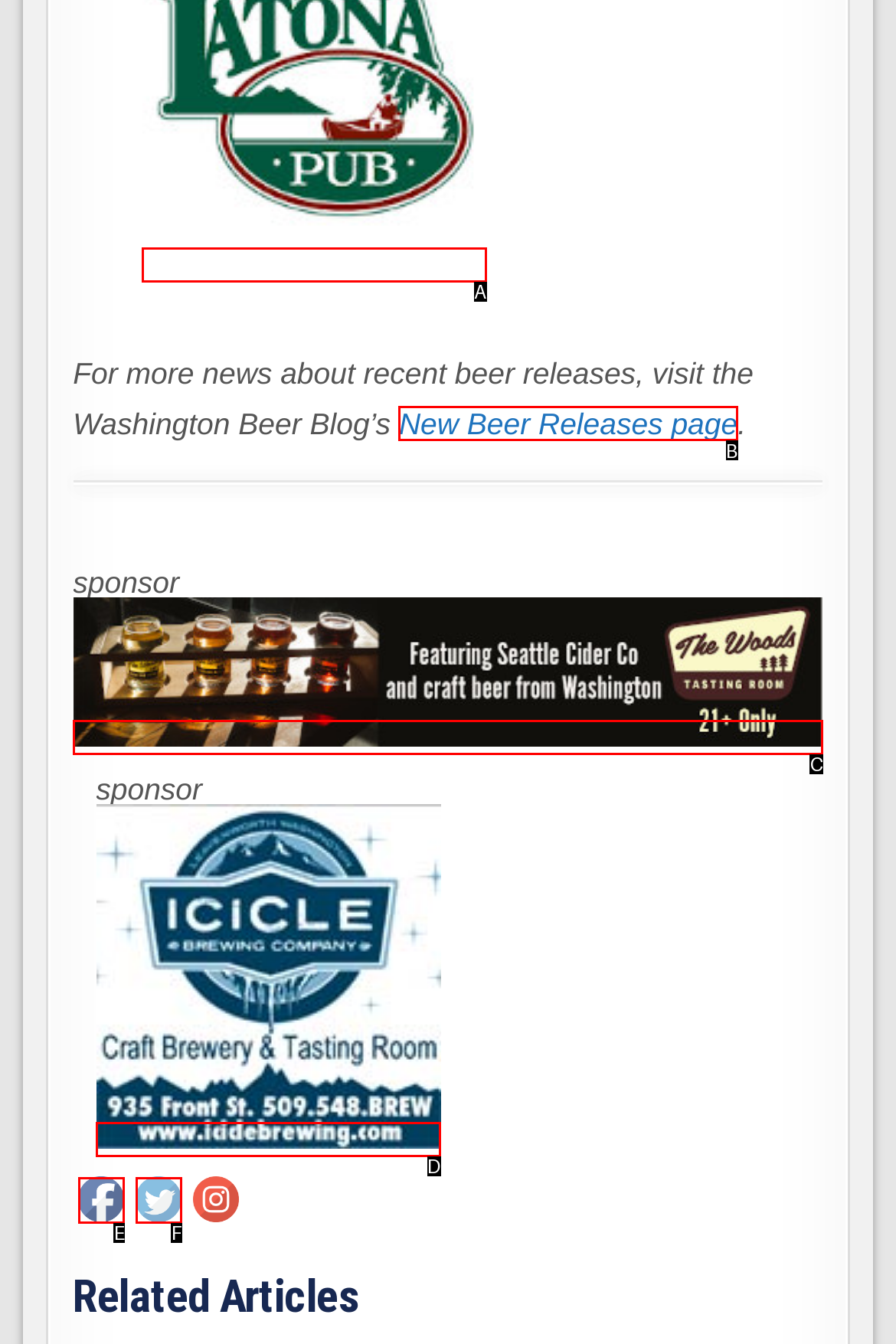Given the element description: parent_node: sponsor, choose the HTML element that aligns with it. Indicate your choice with the corresponding letter.

A